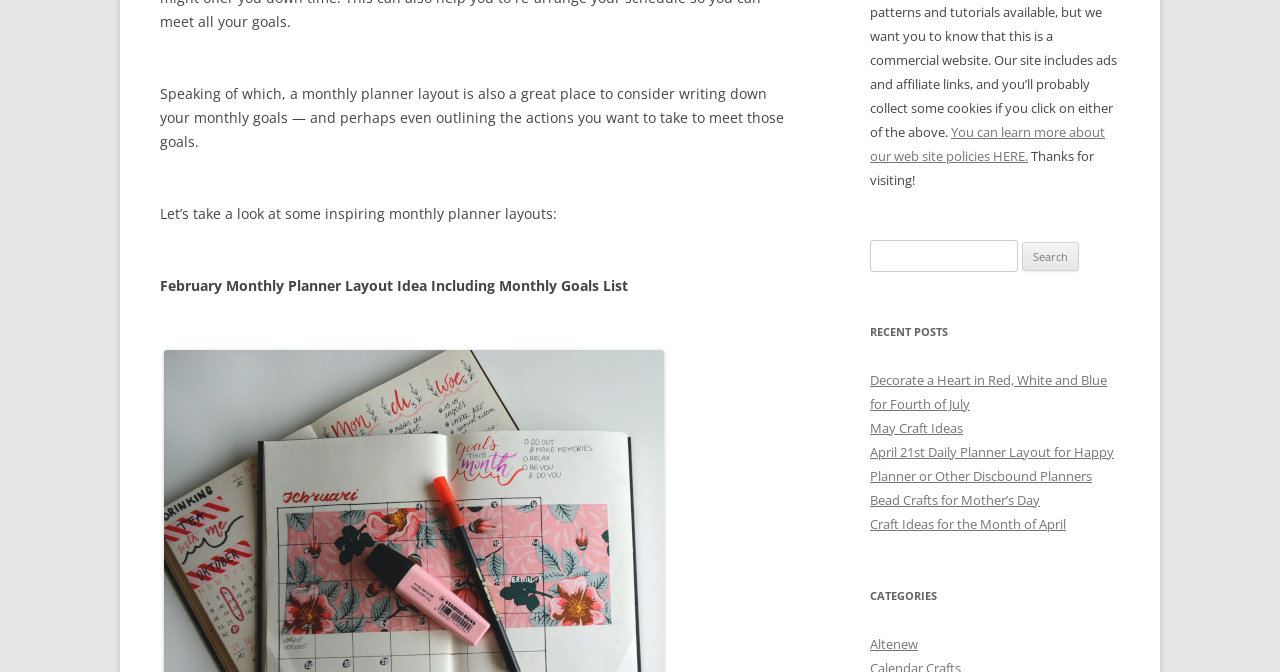Determine the bounding box for the UI element that matches this description: "Fabric Paints".

[0.318, 0.575, 0.474, 0.636]